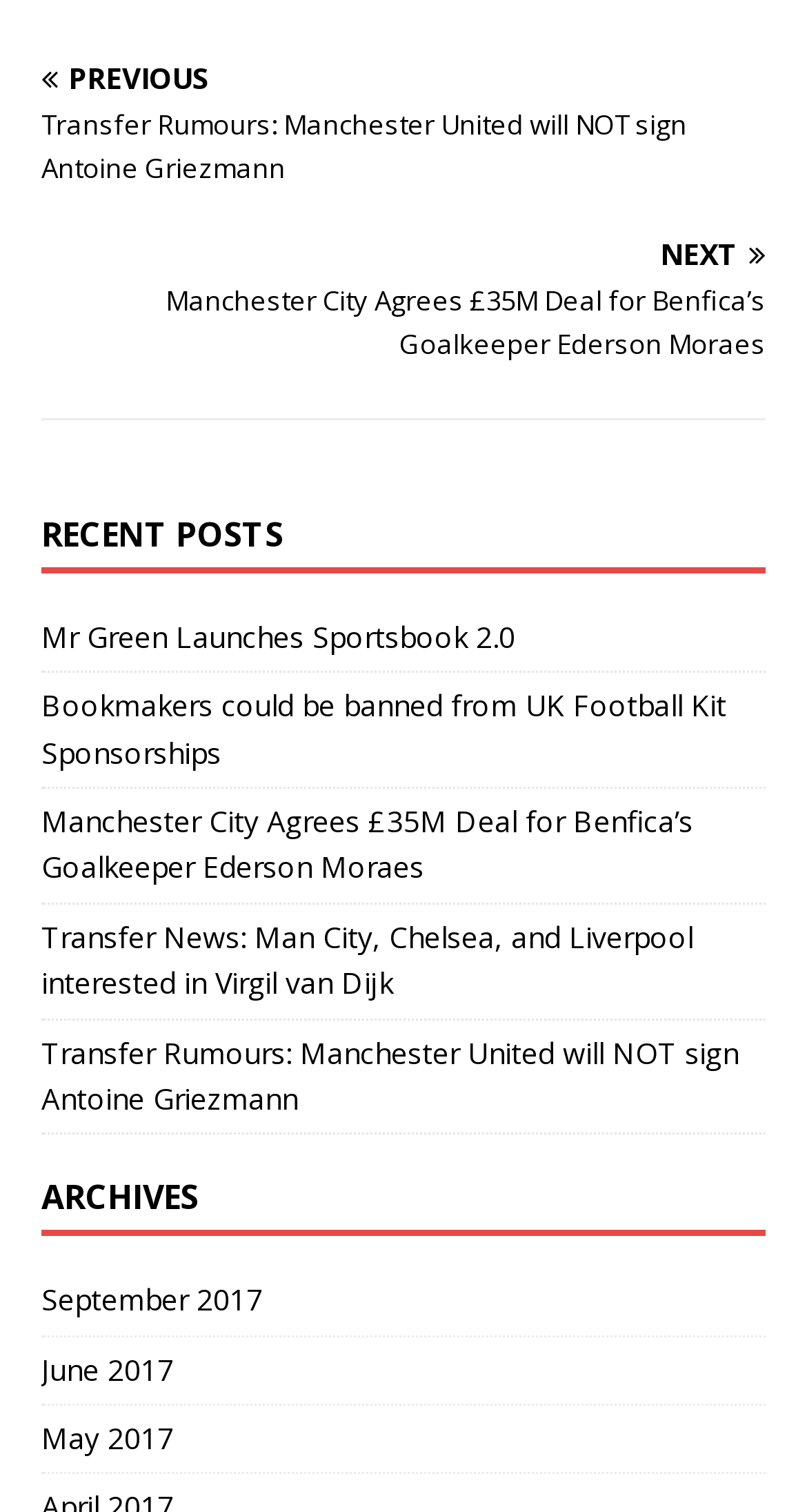Provide your answer in a single word or phrase: 
What is the direction of the first link?

Previous